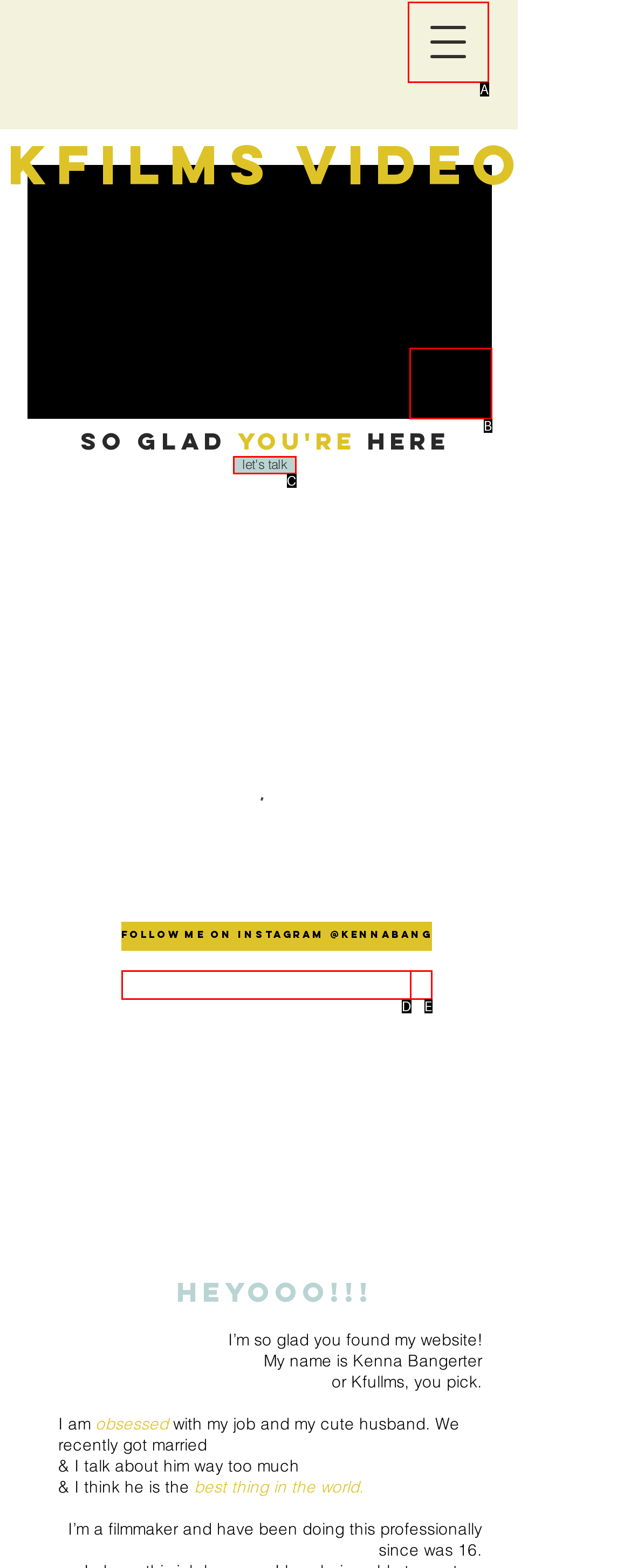Identify the UI element described as: aria-label="Mute"
Answer with the option's letter directly.

B